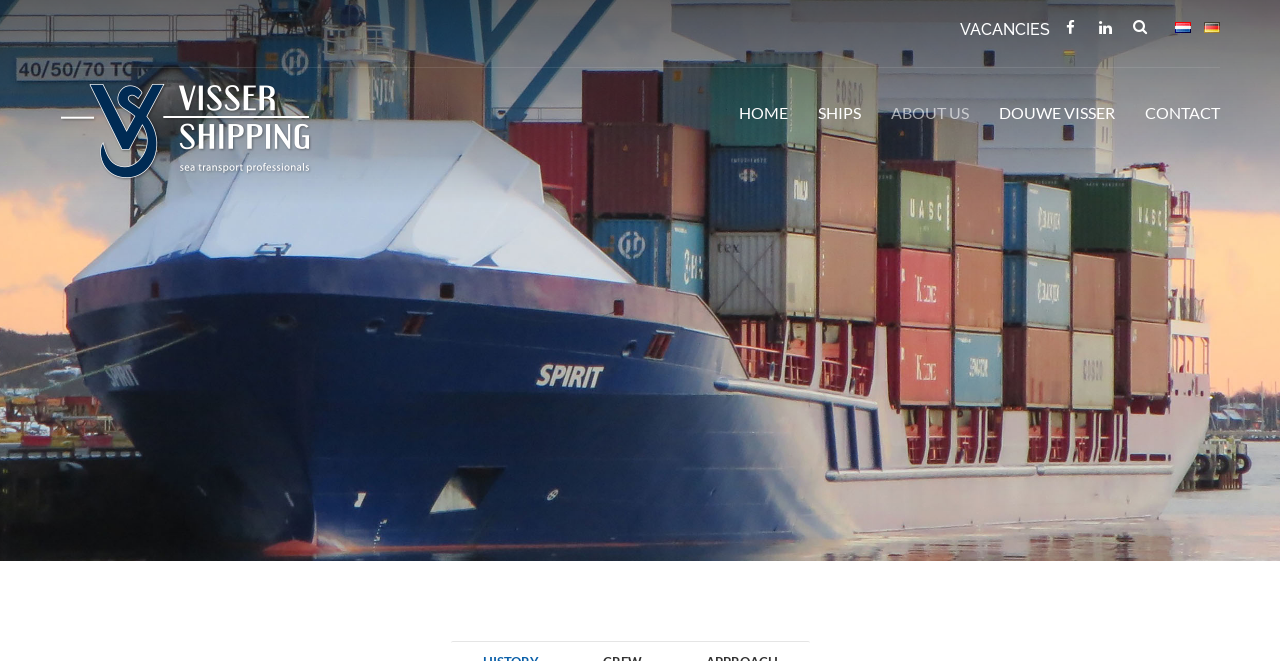Identify the bounding box coordinates of the region that needs to be clicked to carry out this instruction: "Explore available vacancies". Provide these coordinates as four float numbers ranging from 0 to 1, i.e., [left, top, right, bottom].

[0.75, 0.03, 0.82, 0.059]